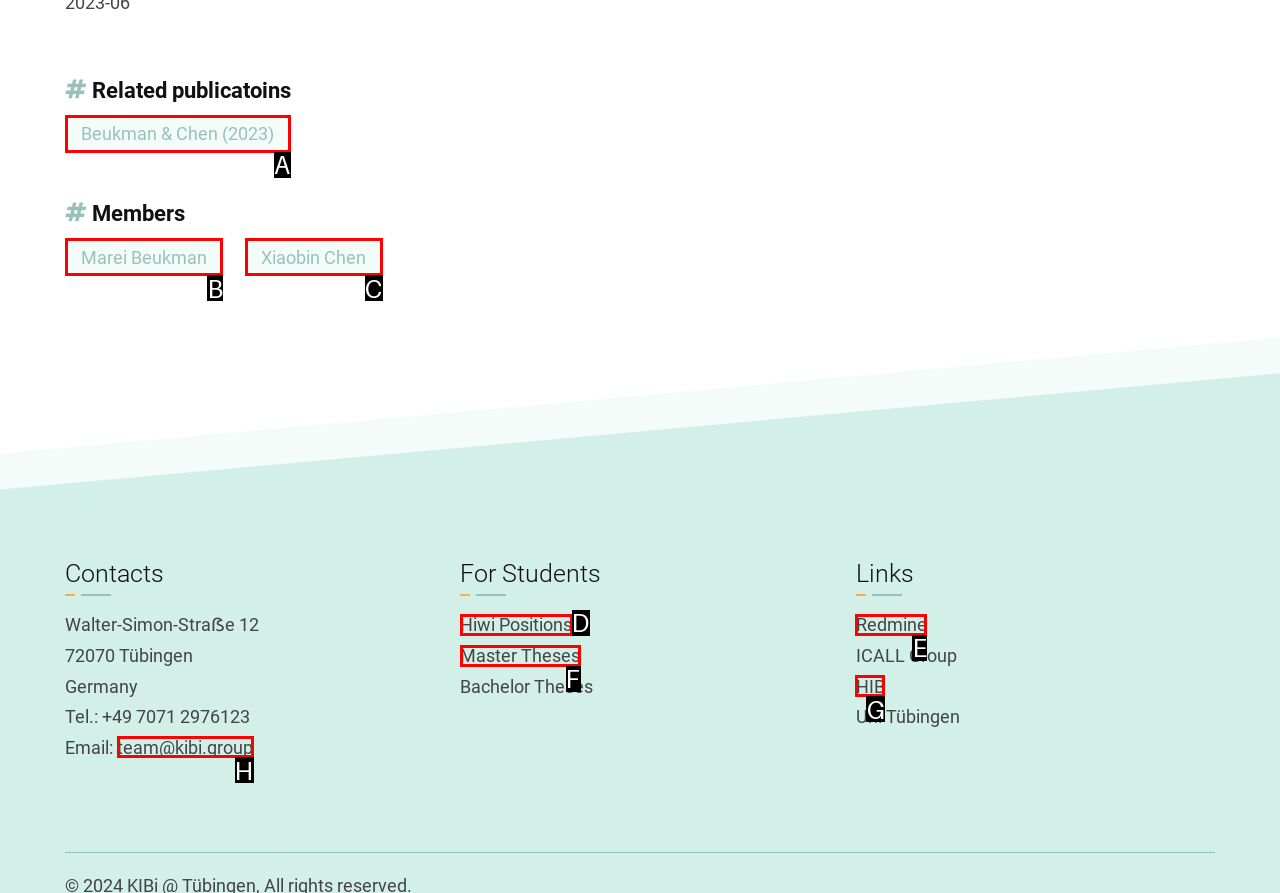Select the proper UI element to click in order to perform the following task: Contact Marei Beukman. Indicate your choice with the letter of the appropriate option.

B